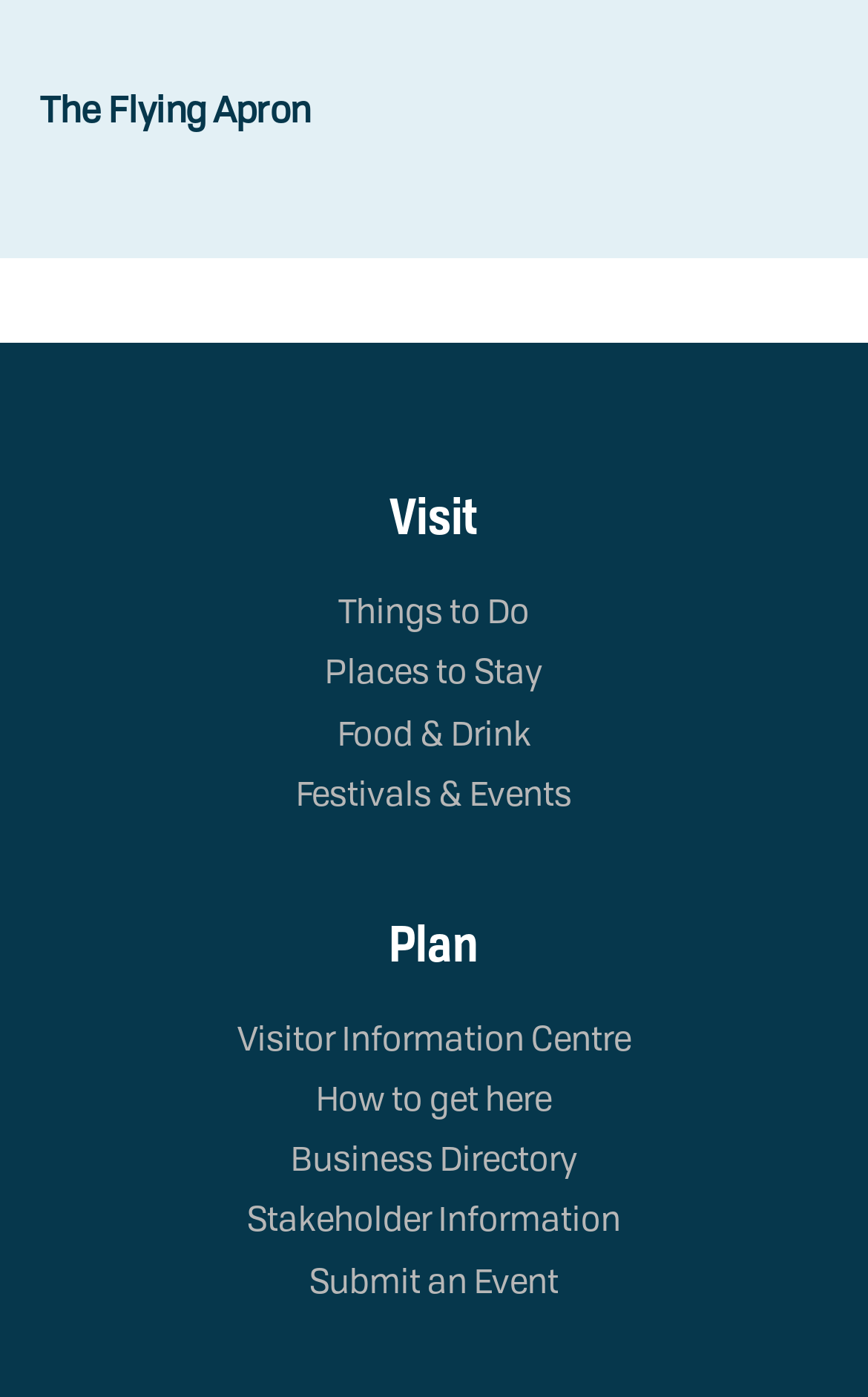Provide a one-word or brief phrase answer to the question:
What is the last link under the 'Plan Links' heading?

Submit an Event